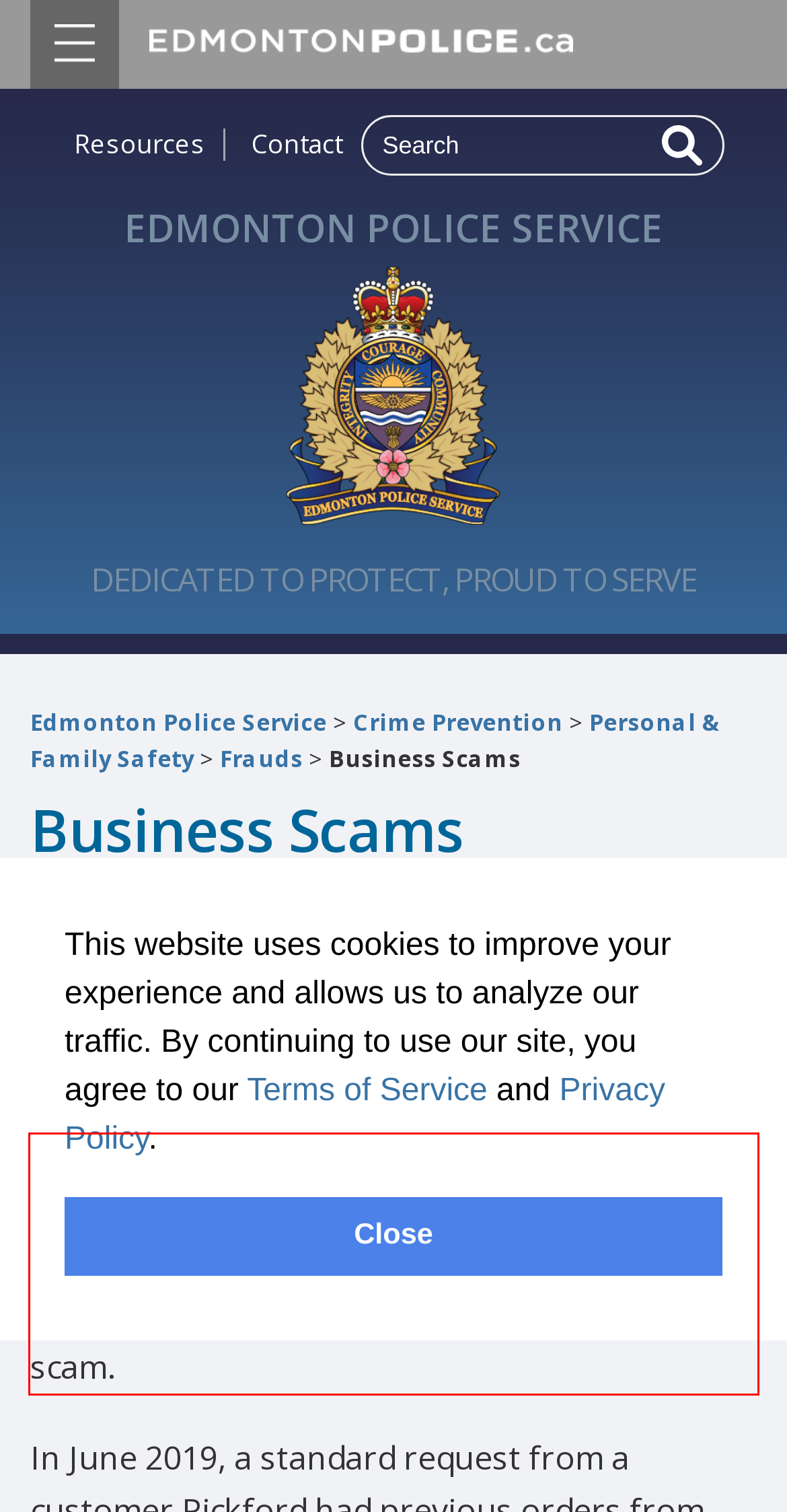Given a screenshot of a webpage containing a red rectangle bounding box, extract and provide the text content found within the red bounding box.

Pickford in Edmonton was targeted by a business scam, but thankfully they followed their processes, trusted their instinct, and communicated with each other to quash the scam.